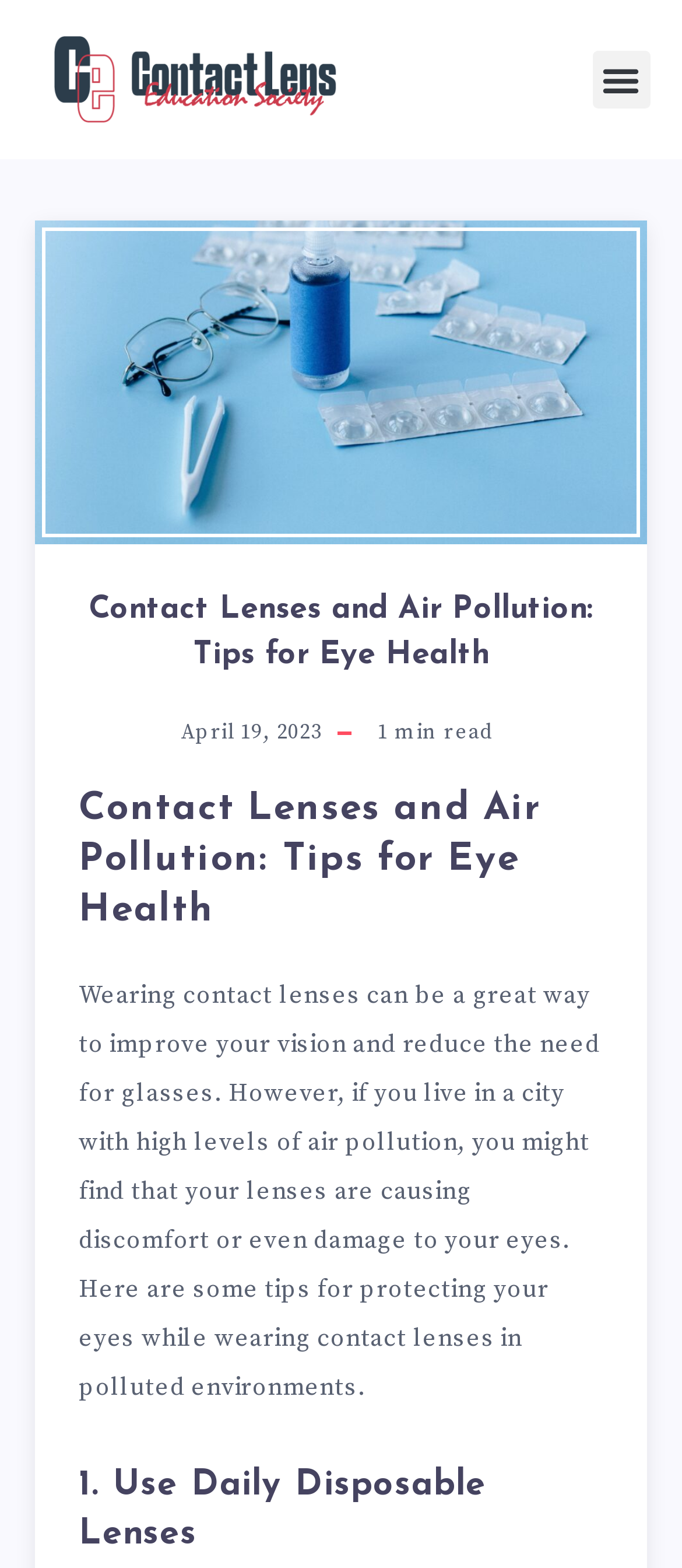Give a detailed account of the webpage's layout and content.

The webpage is about contact lenses and air pollution, with a focus on tips for eye health. At the top right corner, there is a button labeled "Menu Toggle". Below the button, there is a header section that spans most of the width of the page. Within the header, there is a main heading that reads "Contact Lenses and Air Pollution: Tips for Eye Health", which is centered and takes up about a third of the page's height. 

To the right of the main heading, there is a time stamp indicating the publication date, "April 19, 2023", and a text "min read" suggesting the estimated time required to read the article. 

Below the header section, there is a paragraph of text that summarizes the importance of protecting one's eyes while wearing contact lenses in polluted environments. This text is left-aligned and takes up about a quarter of the page's height.

Further down, there is a subheading "1. Use Daily Disposable Lenses" that is also left-aligned.